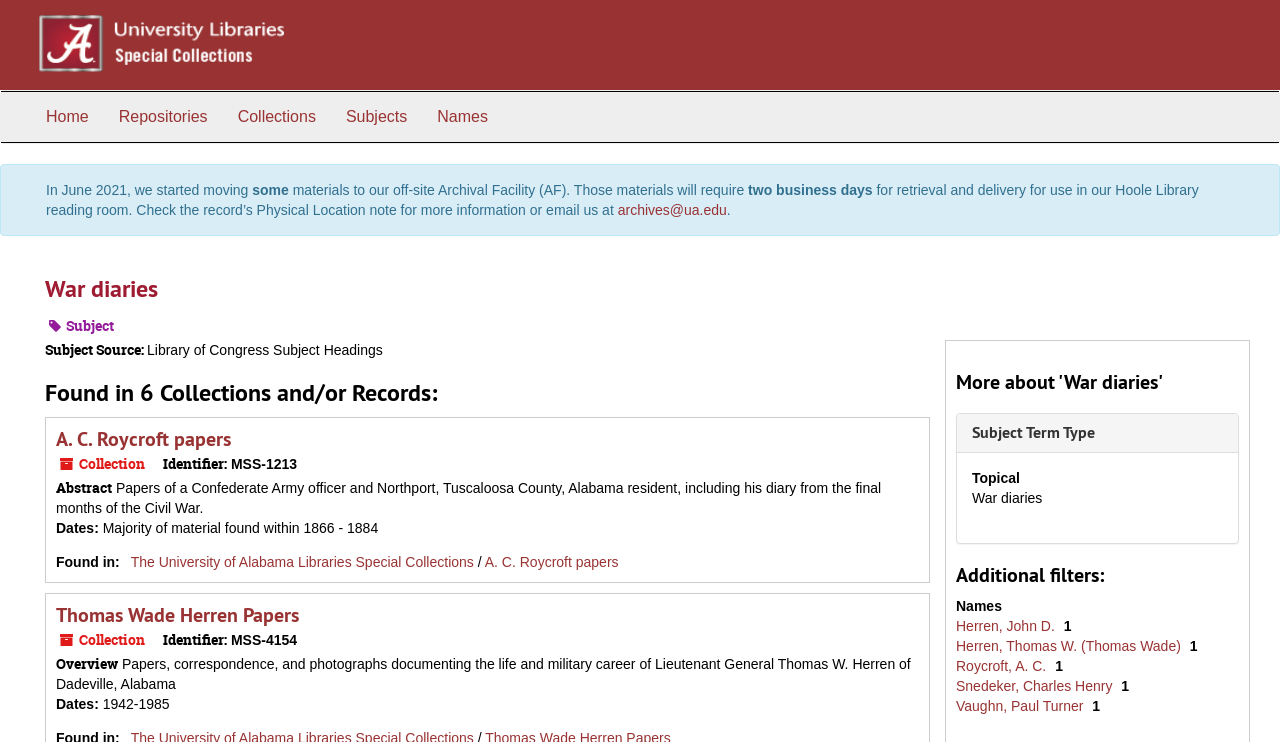Provide your answer in a single word or phrase: 
What is the type of the subject term 'War diaries'?

Topical